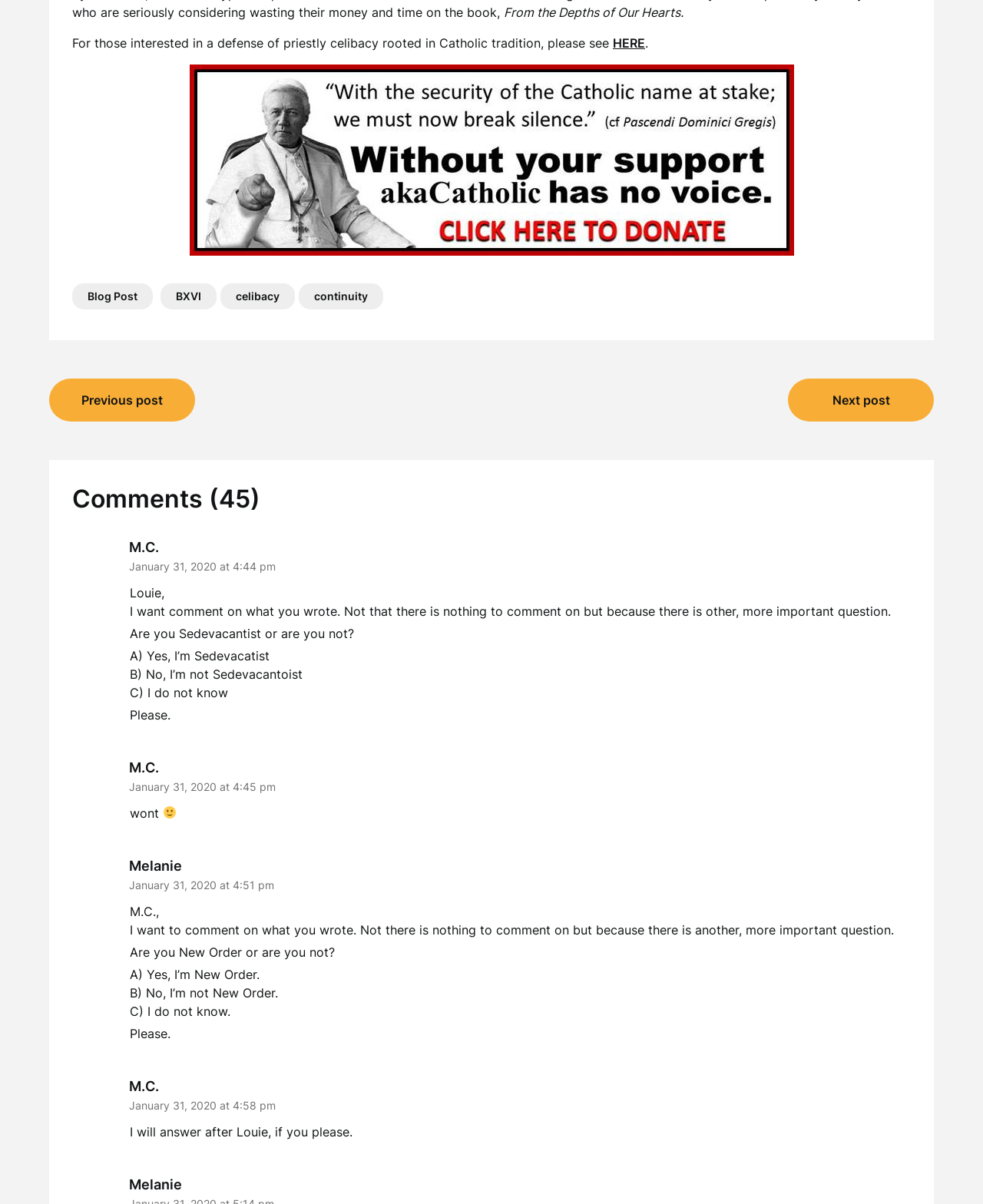Show the bounding box coordinates for the element that needs to be clicked to execute the following instruction: "Read the 'Comments (45)' section". Provide the coordinates in the form of four float numbers between 0 and 1, i.e., [left, top, right, bottom].

[0.05, 0.382, 0.95, 0.437]